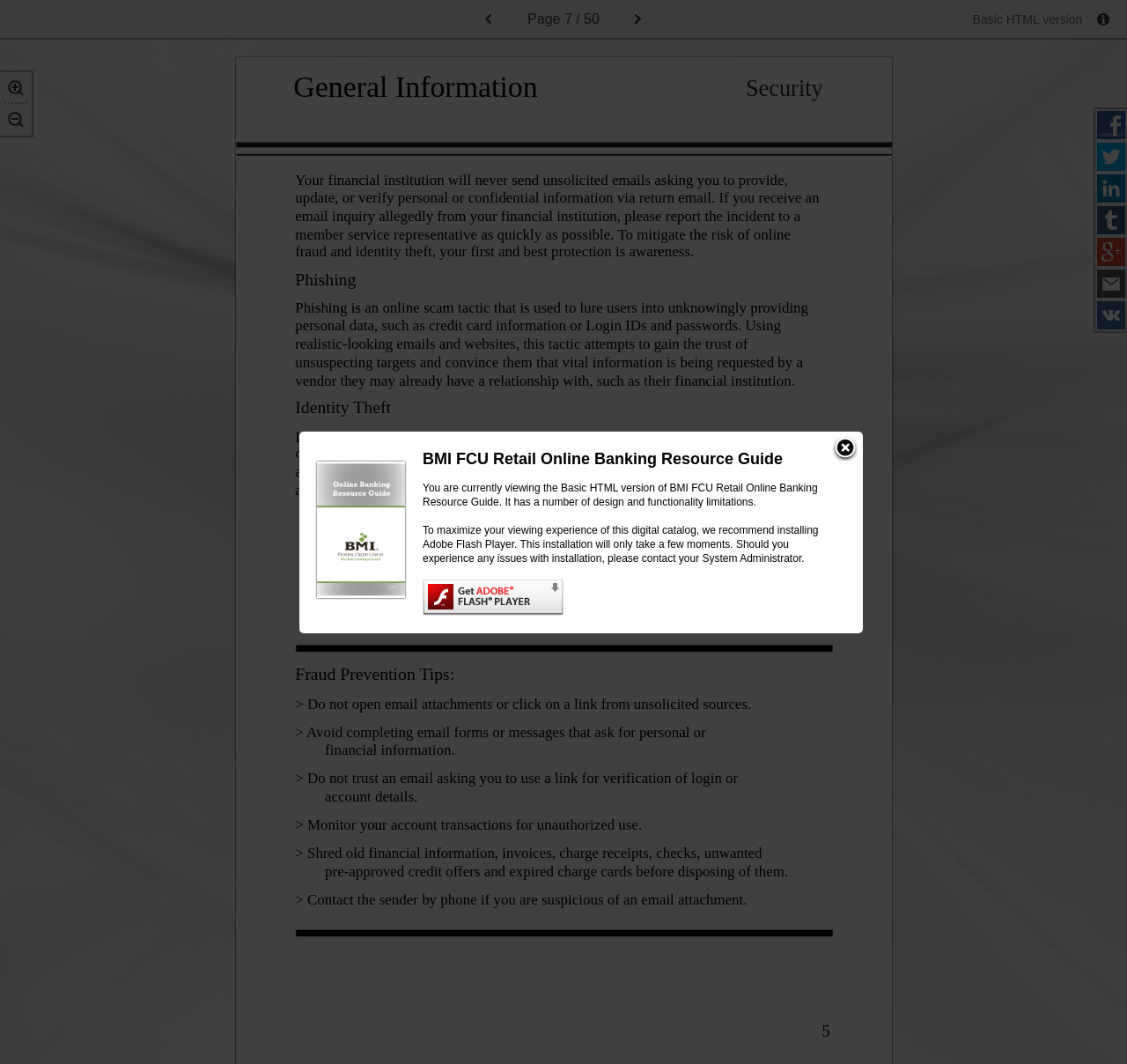Examine the screenshot and answer the question in as much detail as possible: What is the warning about in the email?

The webpage warns users about phishing emails that may ask for personal or confidential information, and advises them to be cautious and report any suspicious emails to a member service representative.